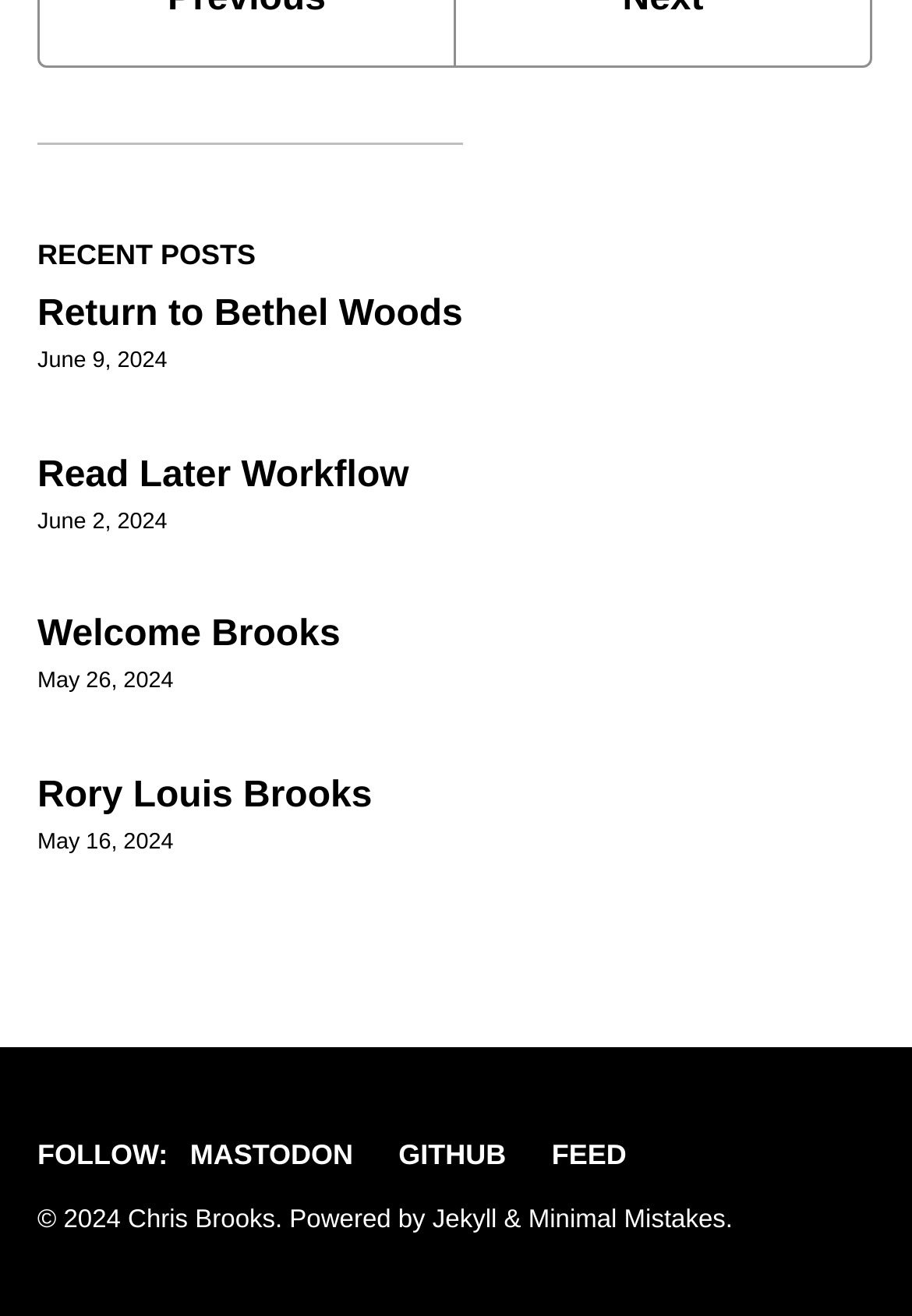Provide your answer in a single word or phrase: 
What is the title of the first post?

Return to Bethel Woods